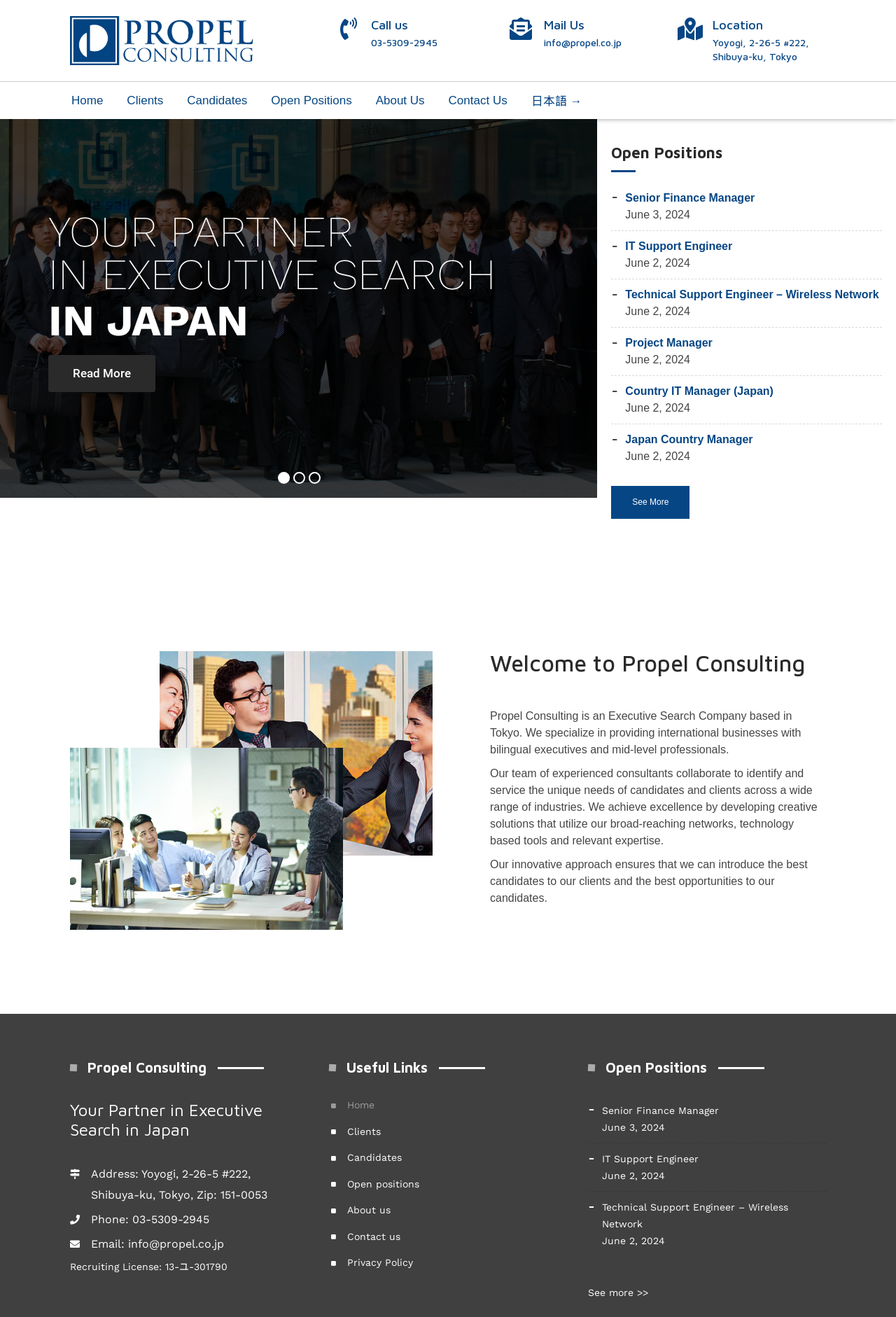Answer the following query concisely with a single word or phrase:
What is the company's address?

Yoyogi, 2-26-5 #222, Shibuya-ku, Tokyo